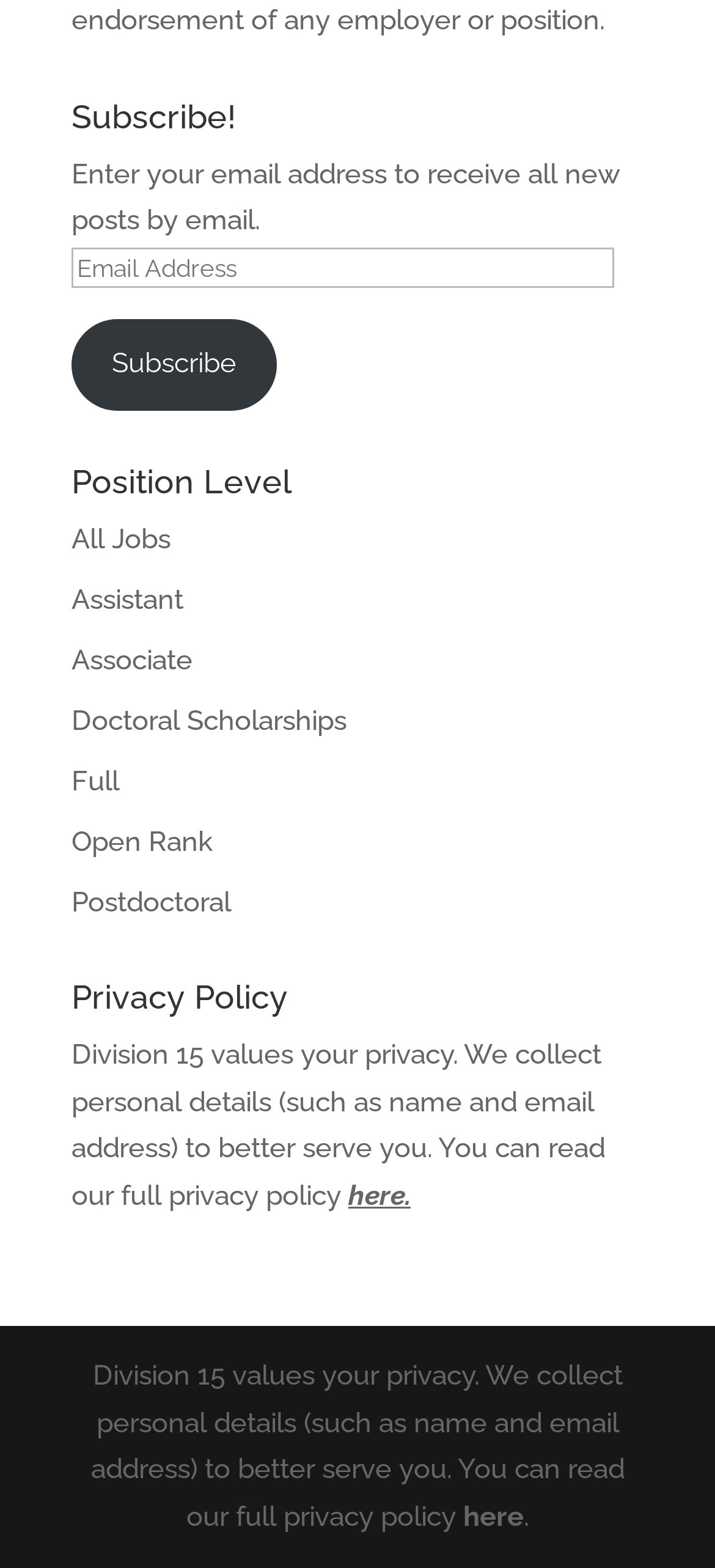Answer the following query with a single word or phrase:
What is the purpose of the 'Subscribe' button?

To subscribe to new posts